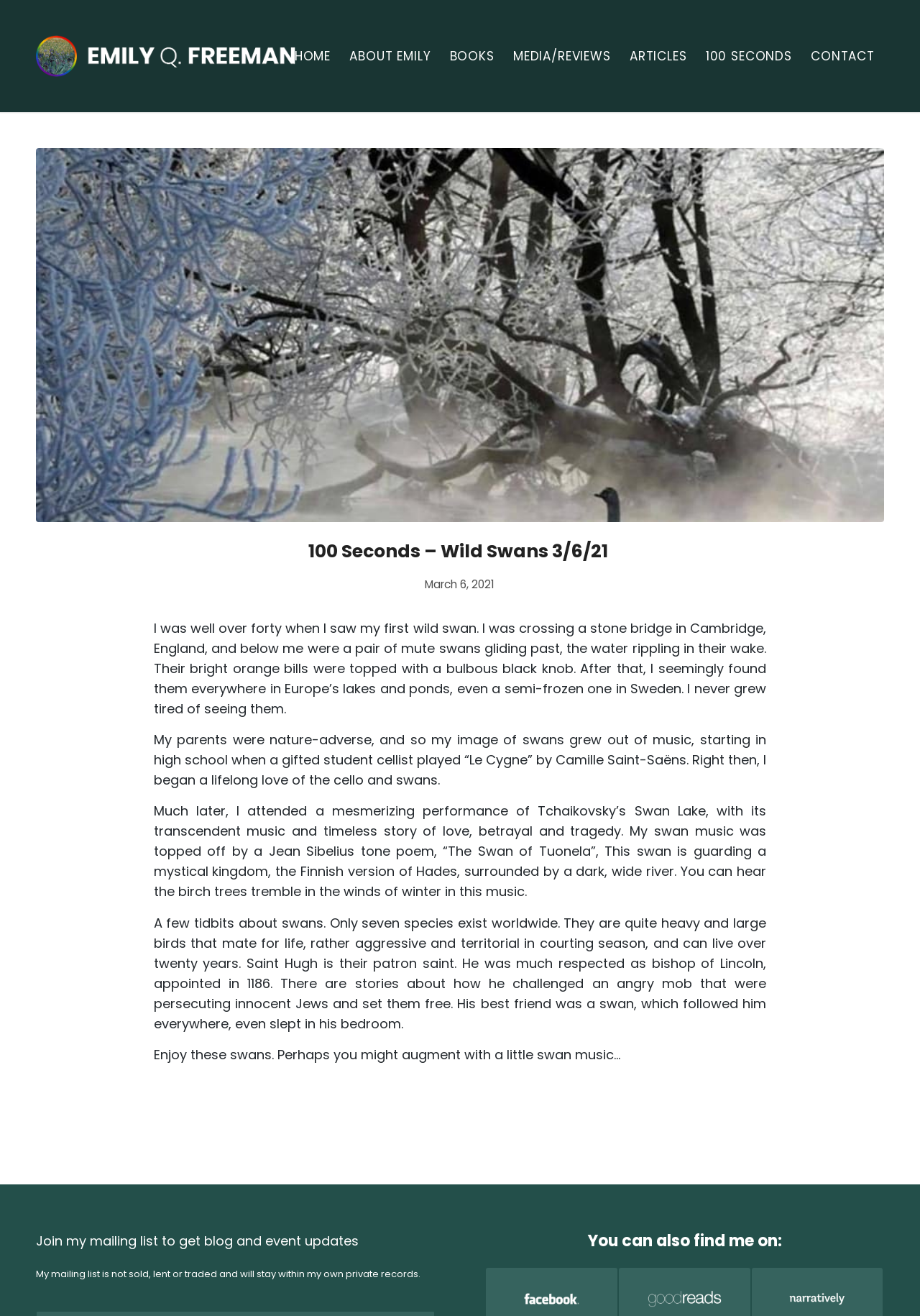What is the purpose of the mailing list?
Please provide a comprehensive and detailed answer to the question.

The answer is found in the text 'Join my mailing list to get blog and event updates' which is located at the bottom of the webpage. This text suggests that the purpose of the mailing list is to receive updates about the author's blog and events.